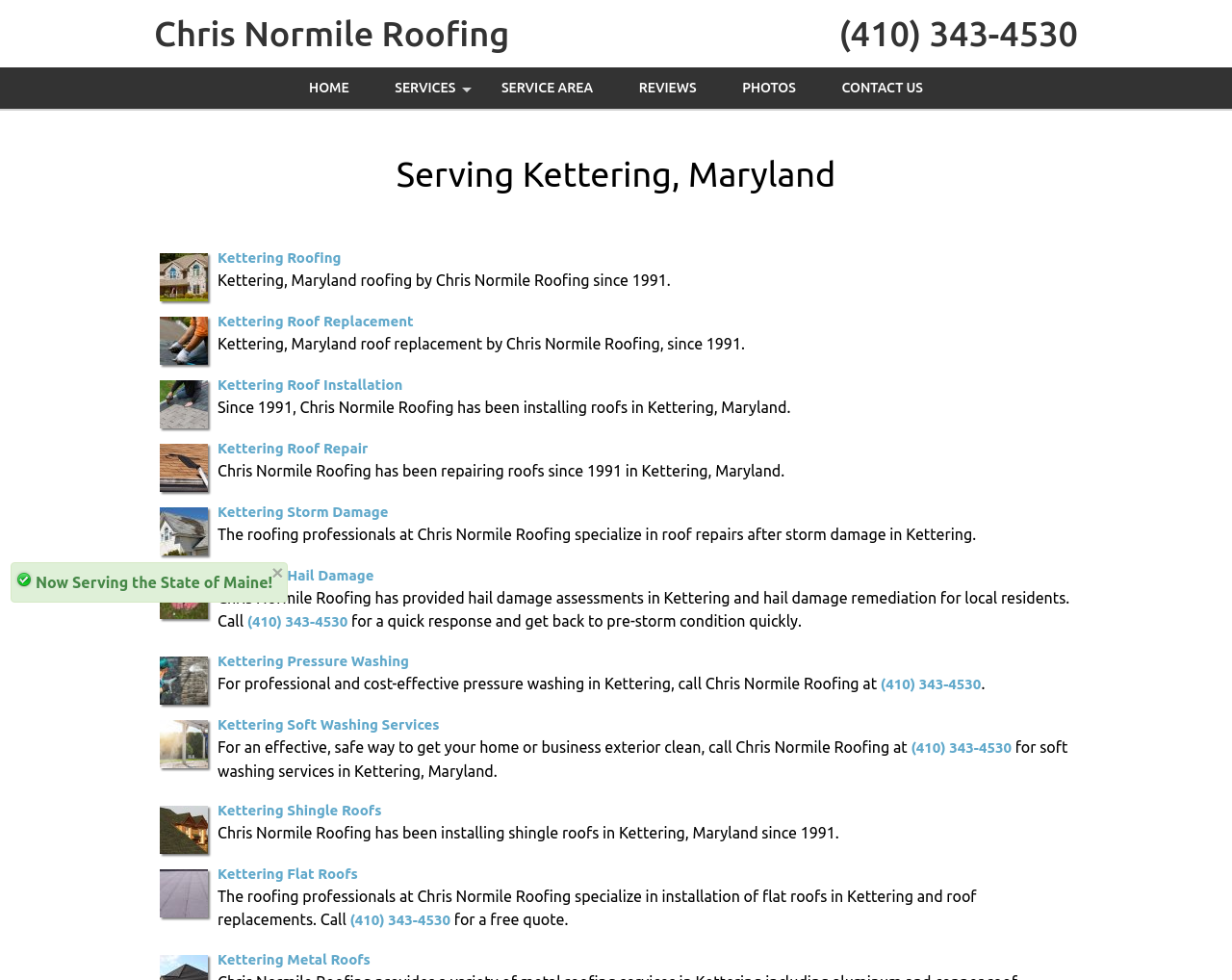Locate the bounding box coordinates of the item that should be clicked to fulfill the instruction: "Call the phone number (410) 343-4530".

[0.681, 0.01, 0.875, 0.059]